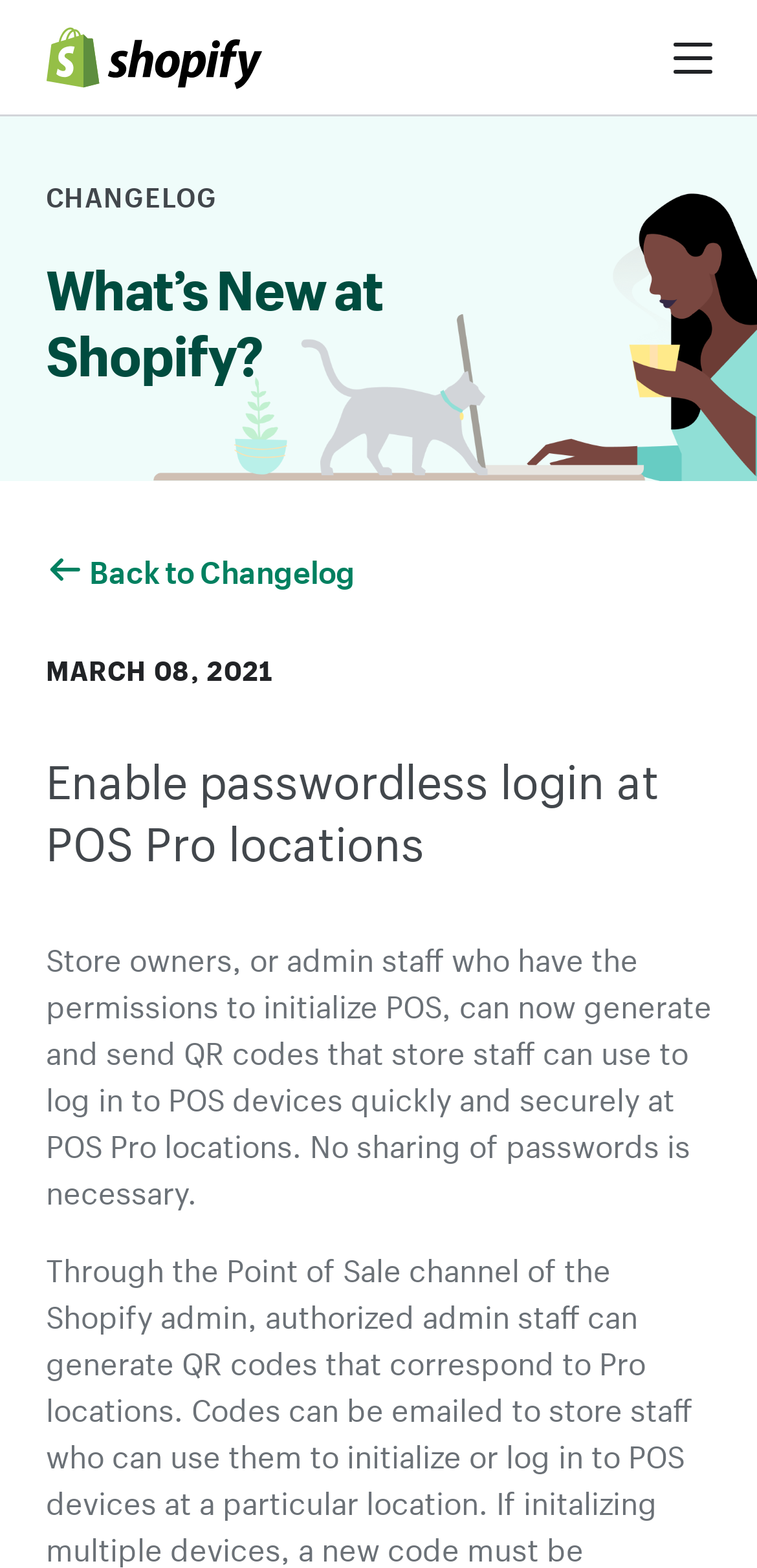Describe the webpage in detail, including text, images, and layout.

The webpage is about a changelog update on Shopify, specifically about enabling passwordless login at POS Pro locations. At the top left of the page, there is a link to Shopify, accompanied by a Shopify logo image. On the top right, there is a button to open the main navigation, which is currently not expanded. 

Below the navigation button, there is a heading that reads "What's New at Shopify?" followed by a link to go back to the changelog. The date "MARCH 08, 2021" is displayed below the link. 

The main content of the page is a heading that announces the new feature, "Enable passwordless login at POS Pro locations", which is followed by a detailed description of the feature. The description explains that store owners or admin staff can generate and send QR codes to store staff to log in to POS devices quickly and securely, eliminating the need to share passwords.